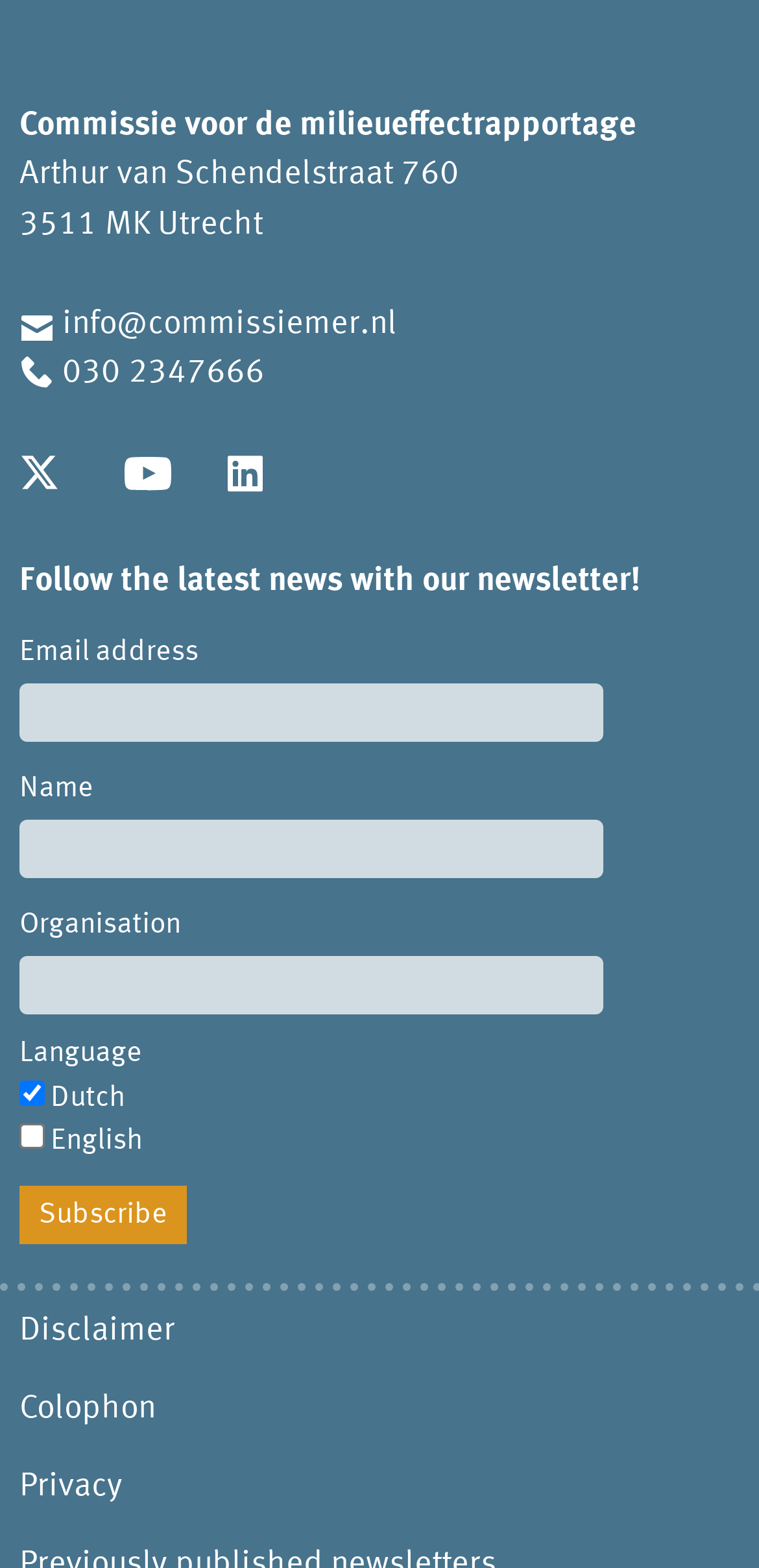What is the contact email address of the Commissie voor de milieueffectrapportage?
Carefully analyze the image and provide a detailed answer to the question.

The contact email address is listed as a link element in the top section of the webpage, along with the postal address and phone number.